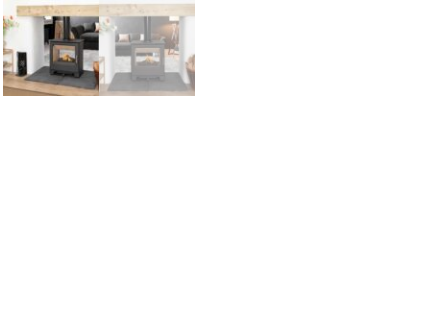What is the benefit of the low VOC paint finish?
Based on the image, give a one-word or short phrase answer.

Environmental efficiency